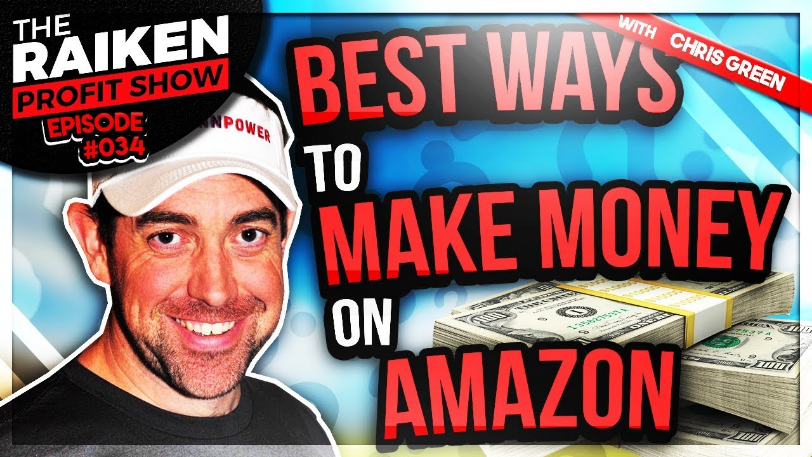Give an in-depth summary of the scene depicted in the image.

The image features a promotional graphic for an episode of "The Raiken Profit Show," specifically Episode #034. It prominently displays an energetic host, Chris Green, who is smiling at the camera. The background incorporates dynamic shapes in shades of blue, suggesting a vibrant atmosphere suitable for discussing entrepreneurial topics. 

The text overlay boldly states "BEST WAYS TO MAKE MONEY ON AMAZON," highlighting the episode's focus on strategies for generating income through the Amazon platform. Additionally, the image features stacks of cash, reinforcing the theme of financial success and opportunity. This graphic is designed to engage viewers and promote insights into maximizing earning potential online.